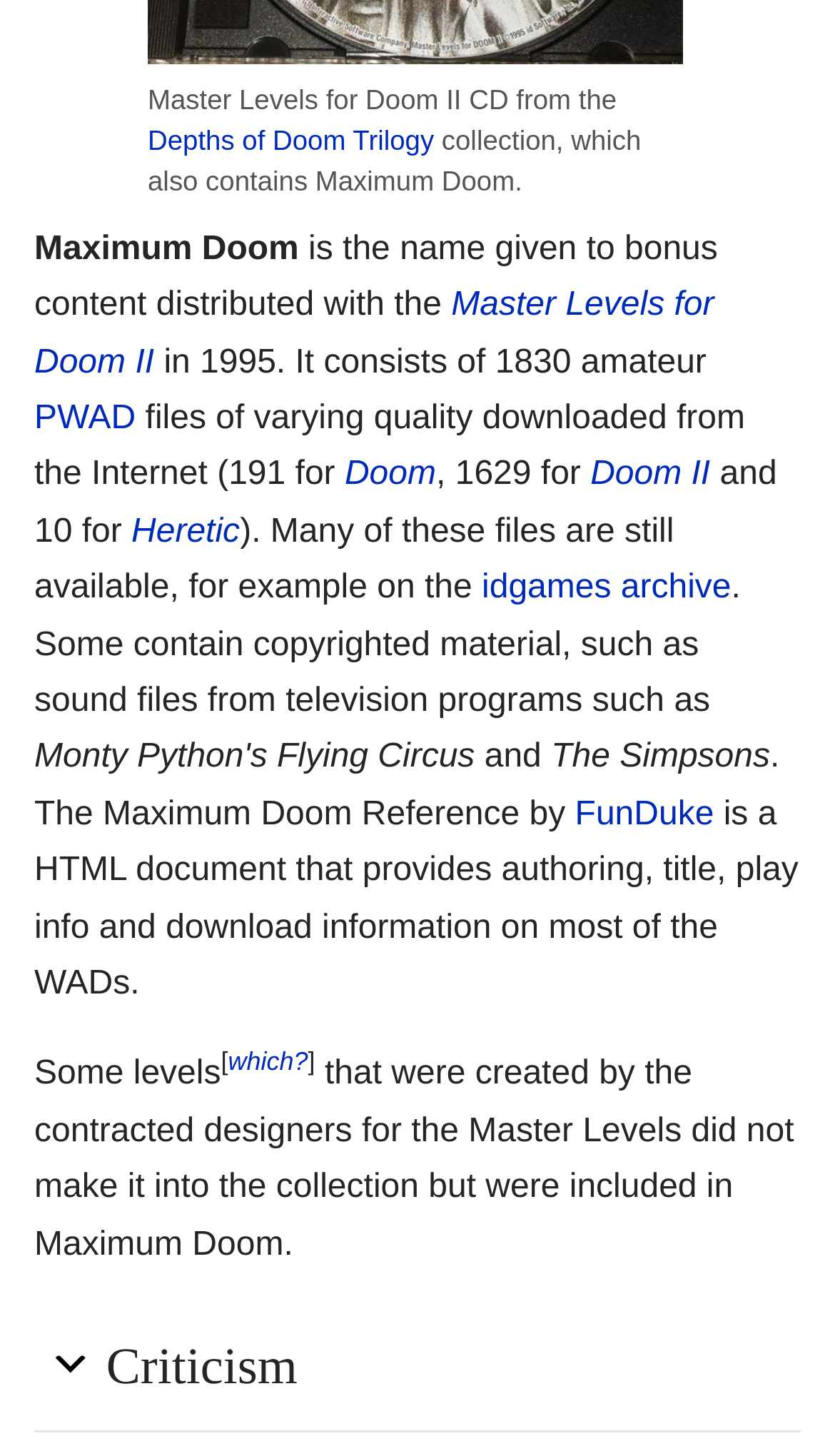Based on the element description "idgames archive", predict the bounding box coordinates of the UI element.

[0.577, 0.392, 0.876, 0.417]